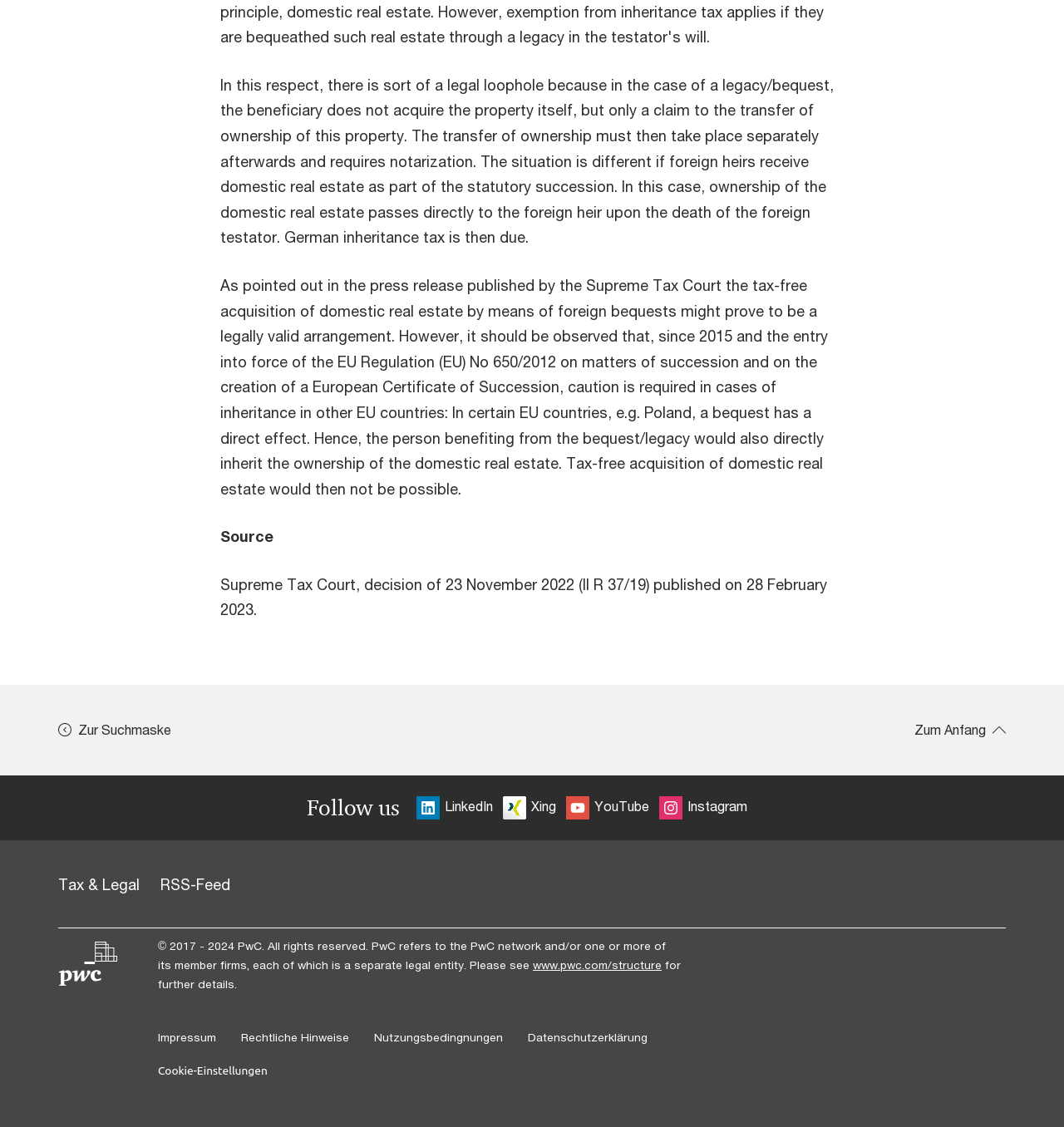Determine the coordinates of the bounding box for the clickable area needed to execute this instruction: "Follow PwC on LinkedIn".

[0.391, 0.707, 0.468, 0.727]